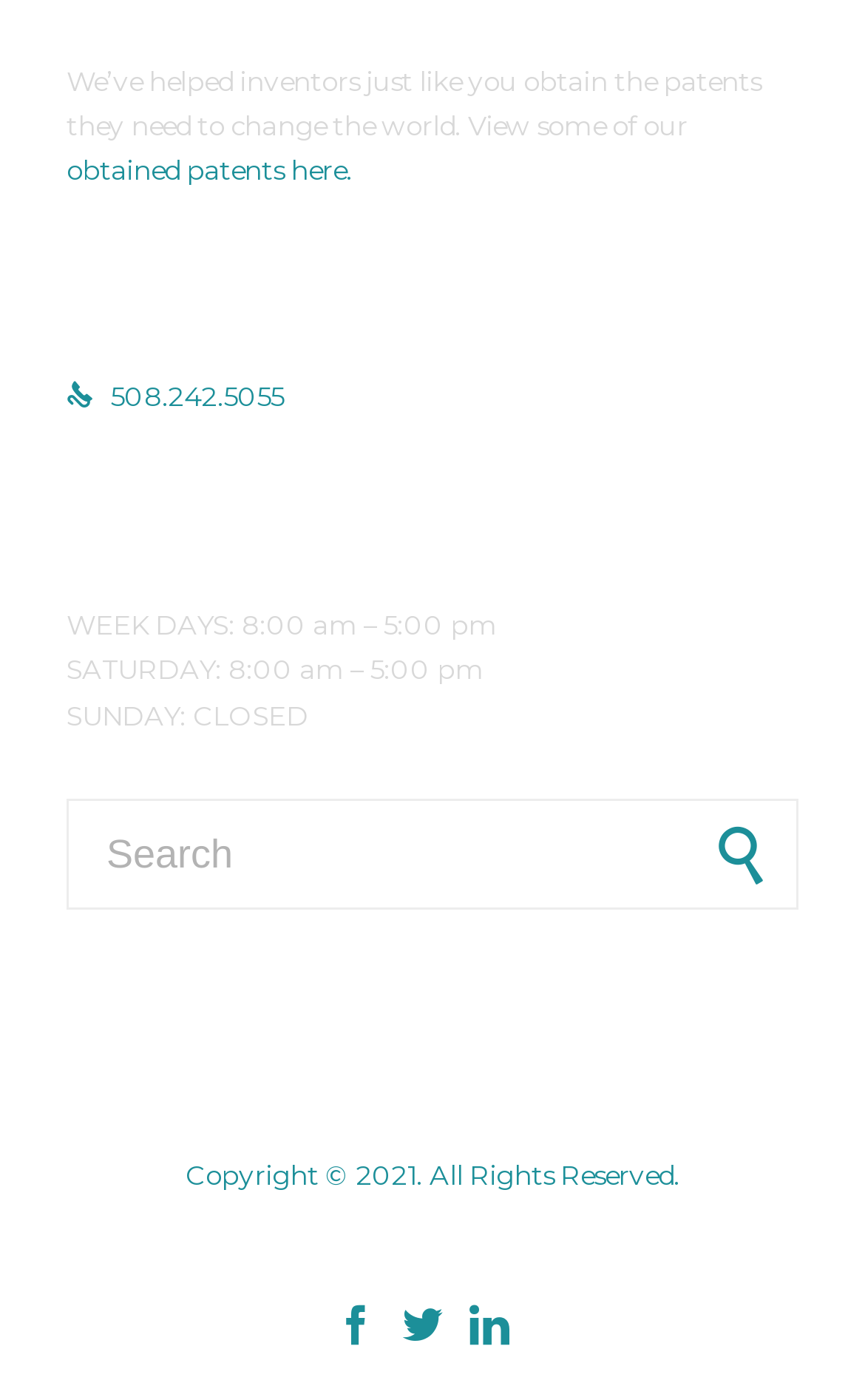Based on the element description FAQ’s, identify the bounding box coordinates for the UI element. The coordinates should be in the format (top-left x, top-left y, bottom-right x, bottom-right y) and within the 0 to 1 range.

None